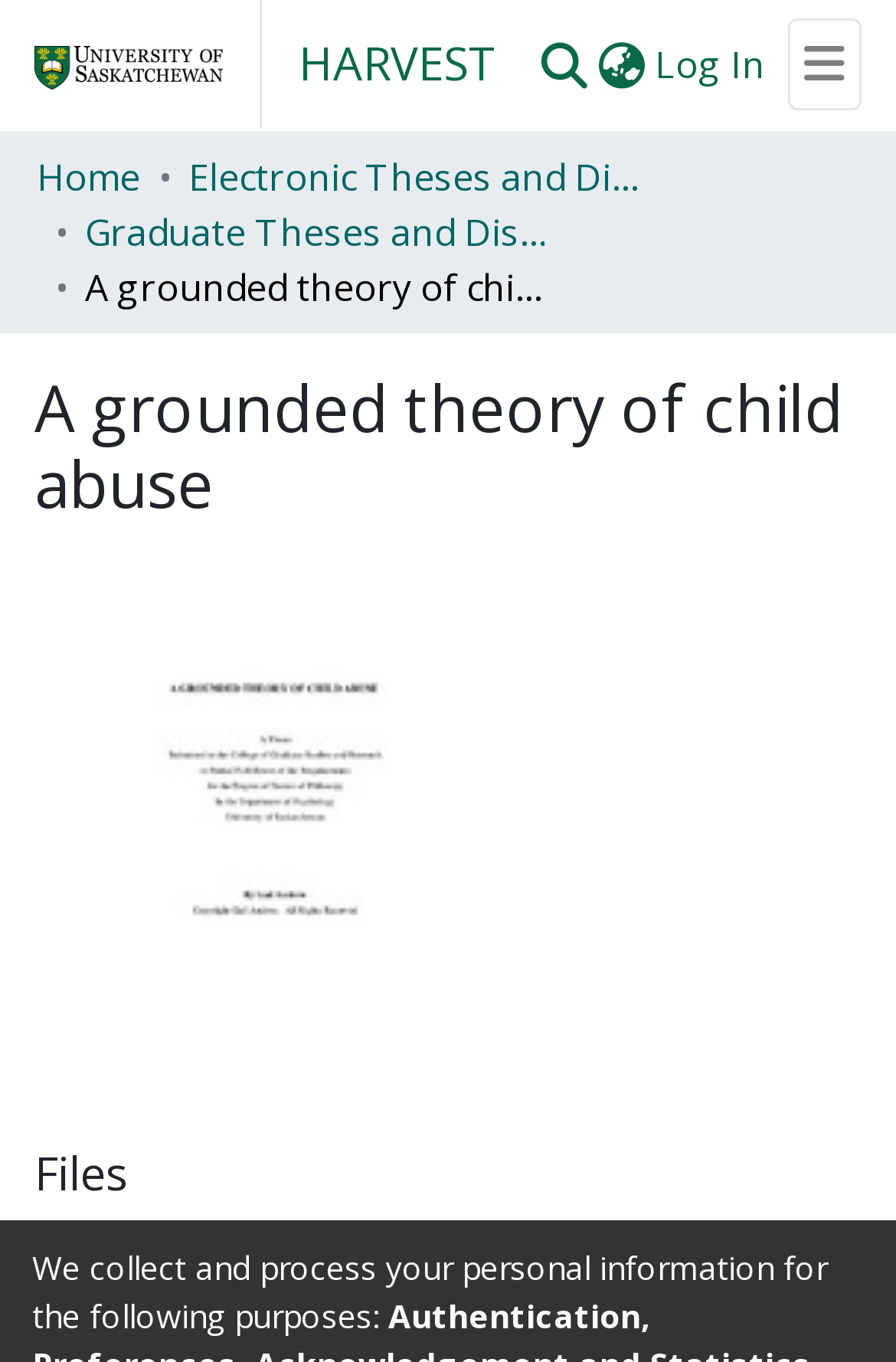Locate the coordinates of the bounding box for the clickable region that fulfills this instruction: "Log in to the system".

[0.726, 0.029, 0.859, 0.066]